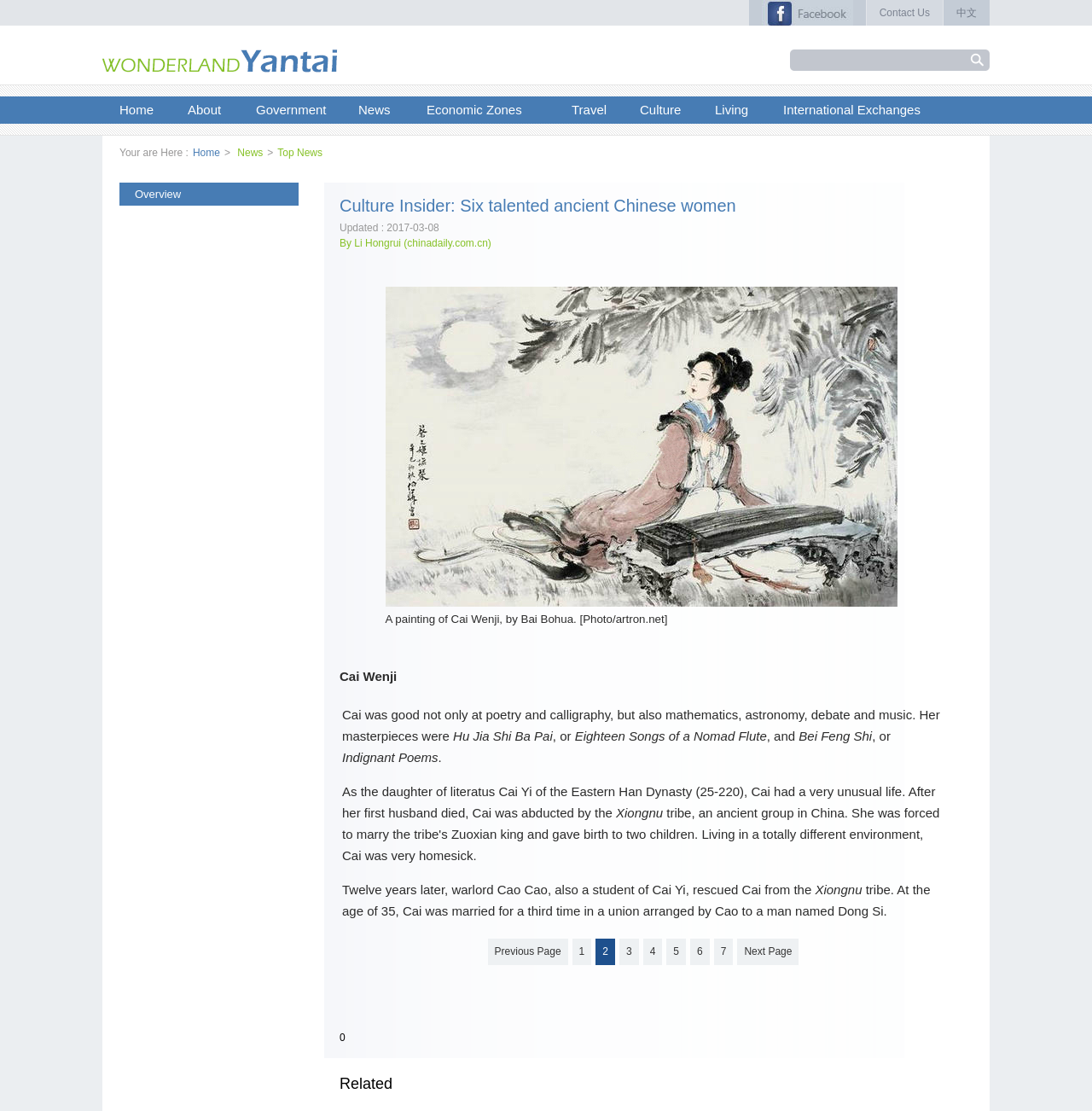Please specify the bounding box coordinates of the clickable section necessary to execute the following command: "click the 'Contact Us' link".

[0.793, 0.0, 0.863, 0.023]